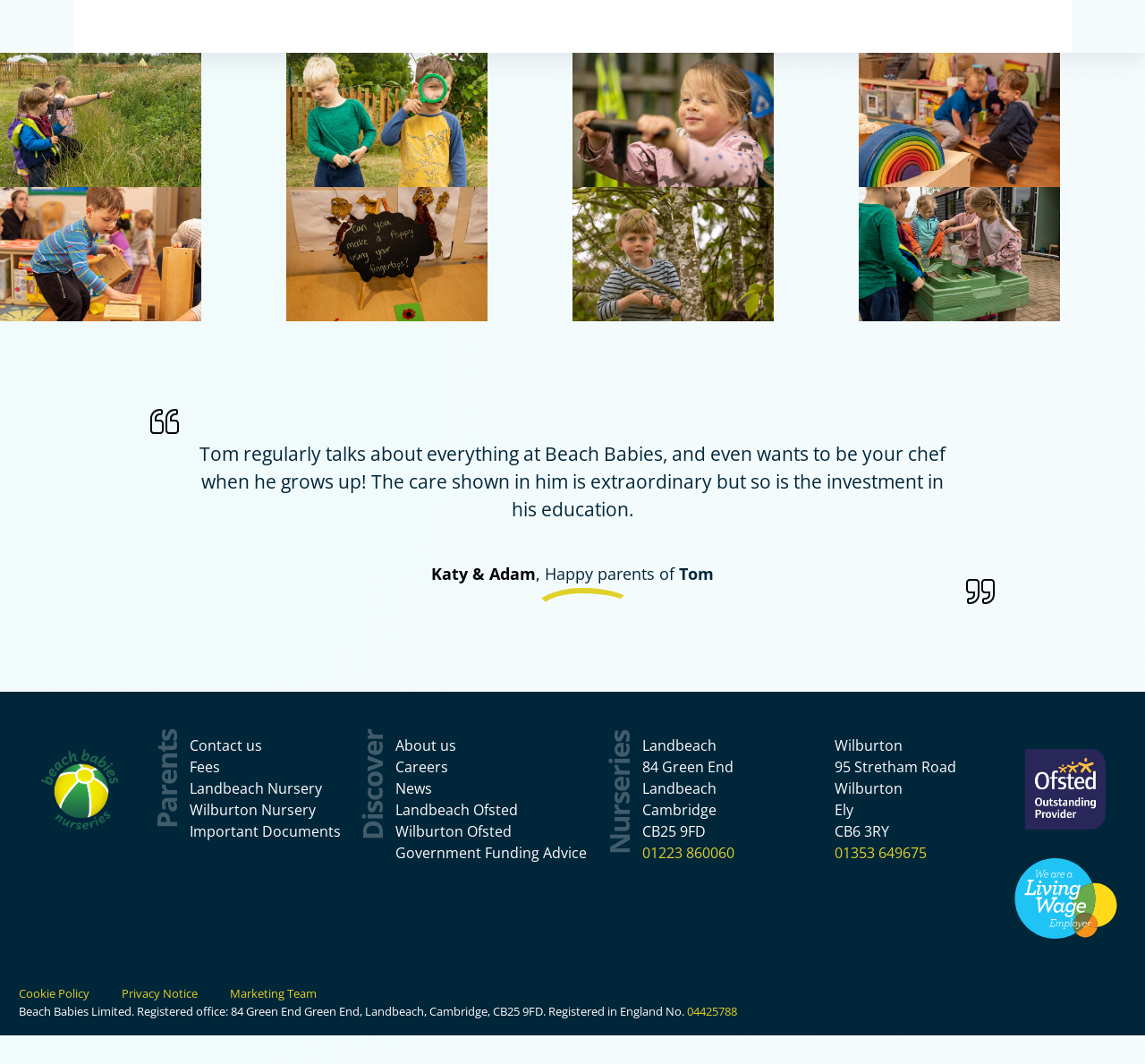Find the bounding box coordinates of the area to click in order to follow the instruction: "Visit the 'Wilburton Nursery' page".

[0.166, 0.752, 0.276, 0.771]